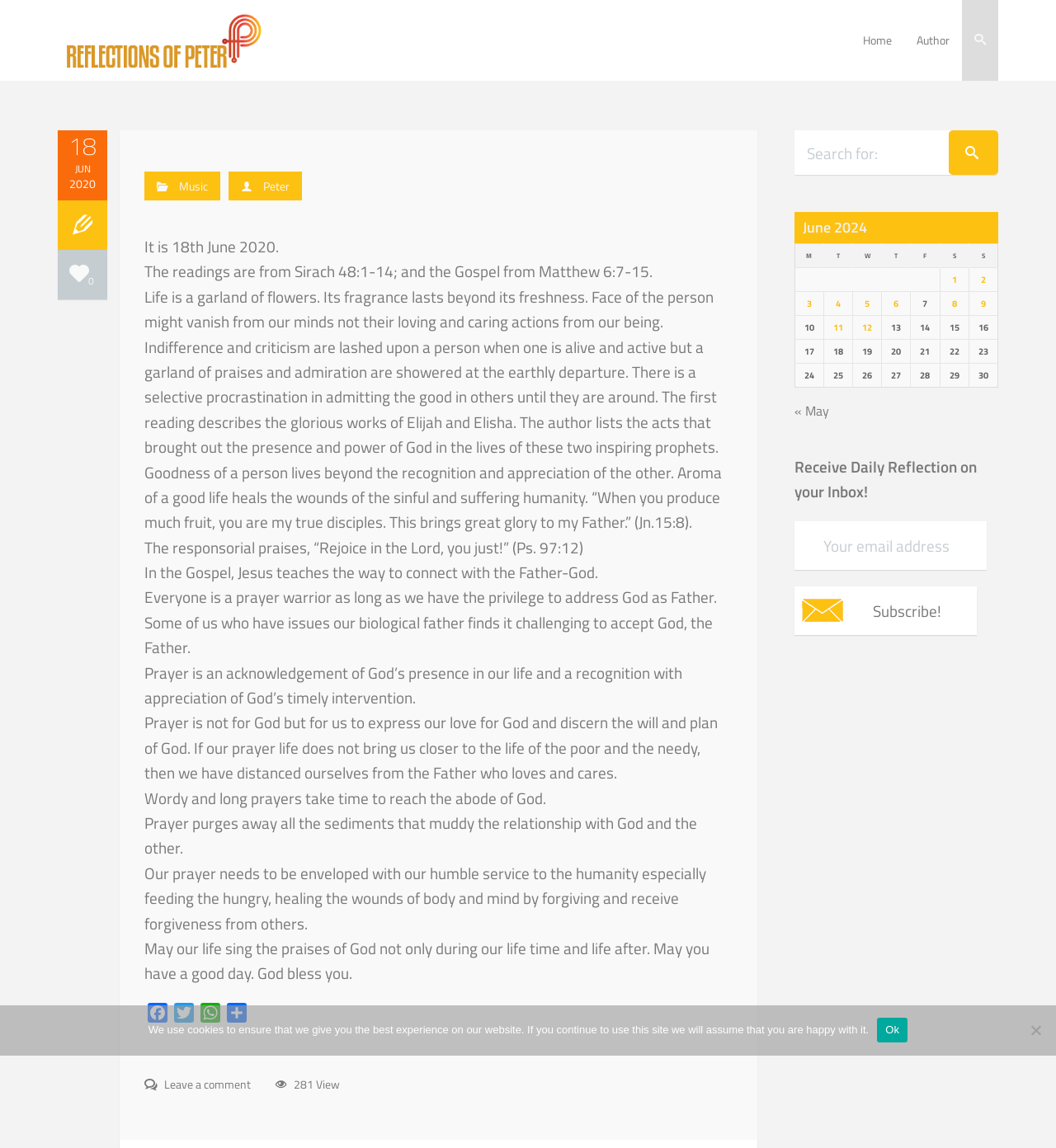From the image, can you give a detailed response to the question below:
What are the social media links available?

The social media links can be found at the bottom of the webpage, where there are links to Facebook, Twitter, WhatsApp, and Share.